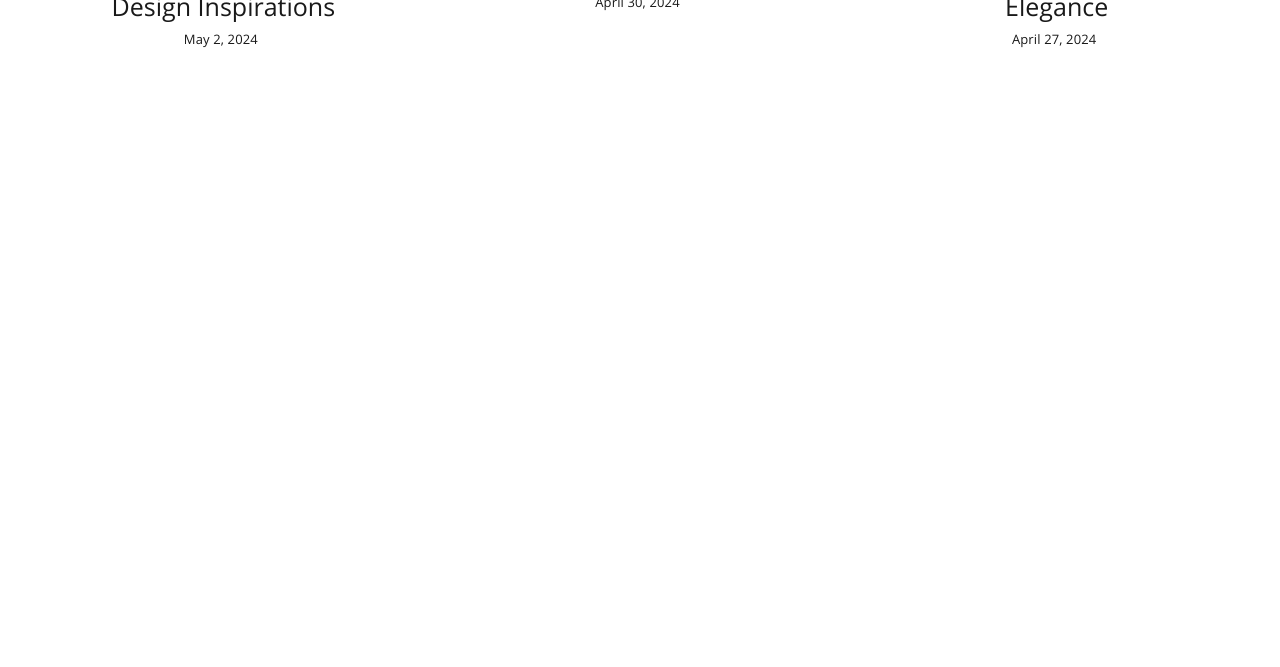Locate the UI element that matches the description Premier Back Support Pro in the webpage screenshot. Return the bounding box coordinates in the format (top-left x, top-left y, bottom-right x, bottom-right y), with values ranging from 0 to 1.

[0.686, 0.607, 0.809, 0.634]